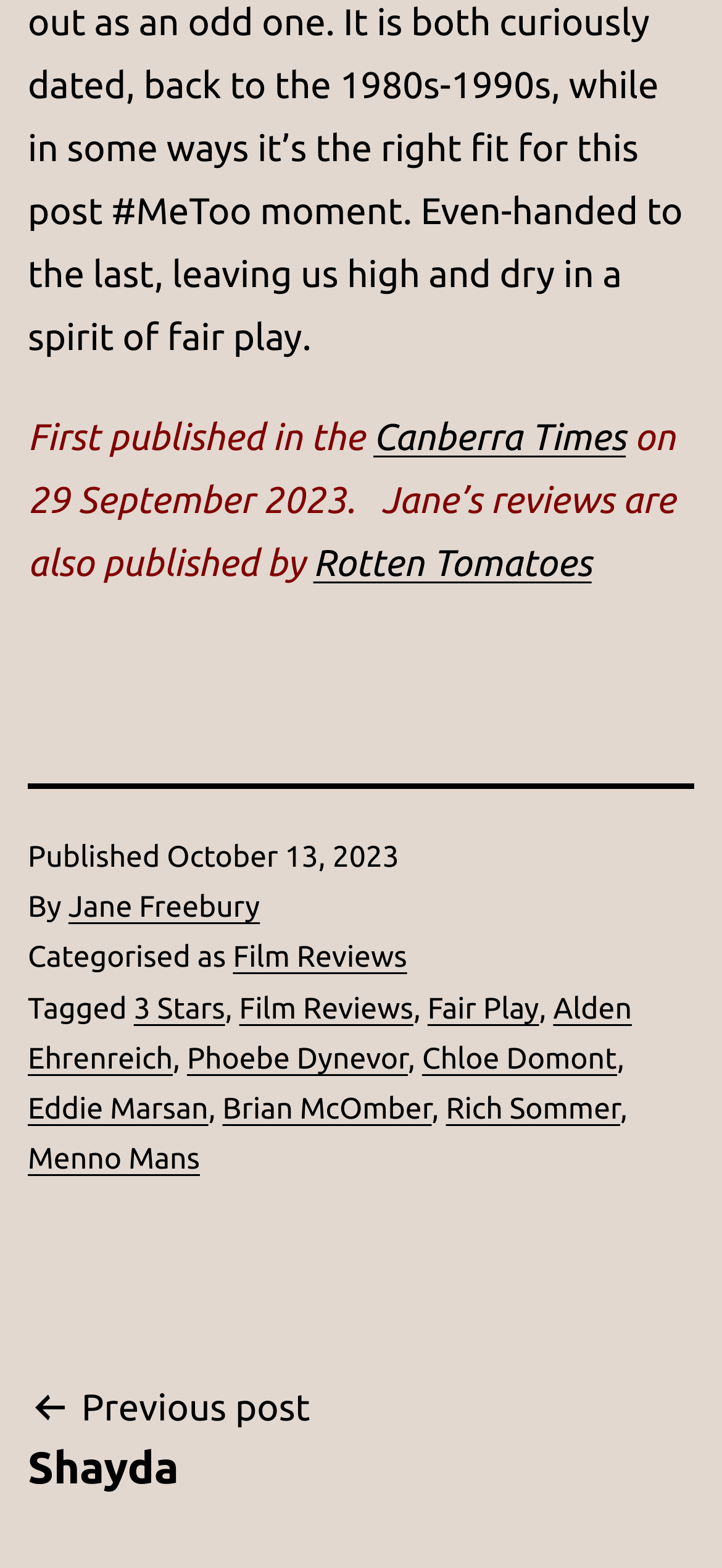Please determine the bounding box coordinates of the clickable area required to carry out the following instruction: "Check the review on Rotten Tomatoes". The coordinates must be four float numbers between 0 and 1, represented as [left, top, right, bottom].

[0.434, 0.345, 0.819, 0.372]